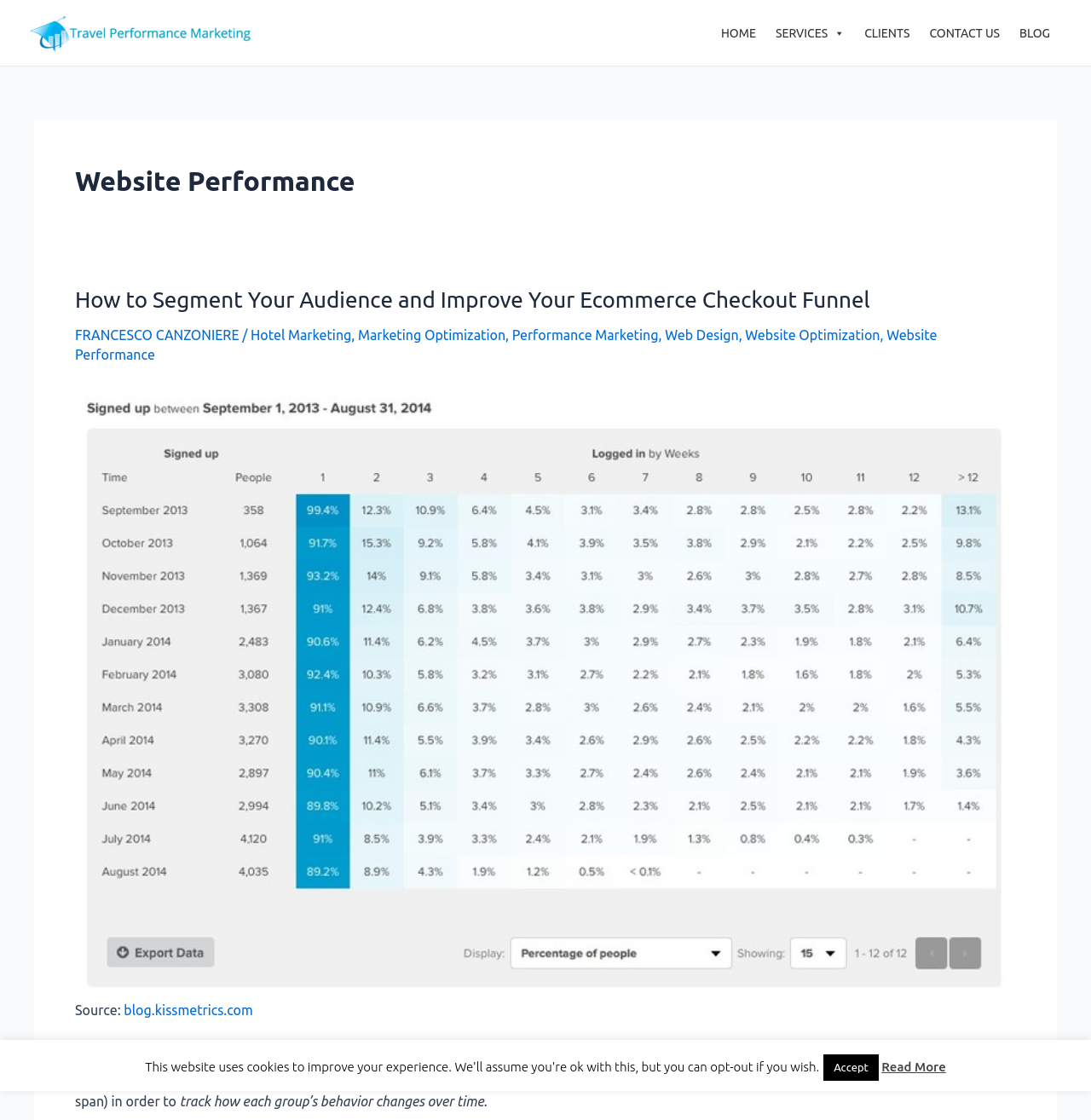What is the name of the marketing agency?
Based on the image content, provide your answer in one word or a short phrase.

Travel Performance Marketing Agency Spain